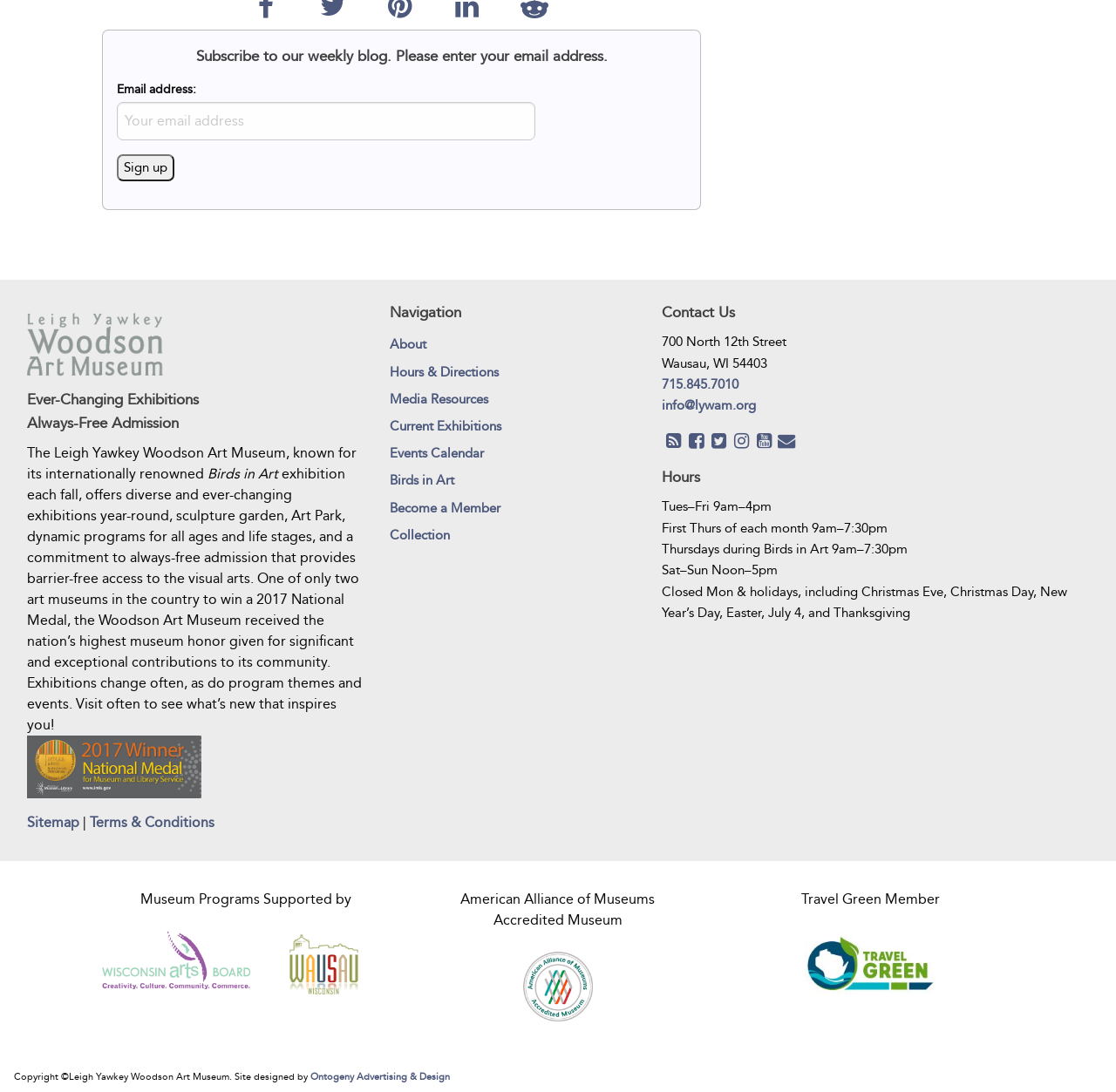Please specify the coordinates of the bounding box for the element that should be clicked to carry out this instruction: "Visit the museum's blog". The coordinates must be four float numbers between 0 and 1, formatted as [left, top, right, bottom].

[0.593, 0.396, 0.613, 0.411]